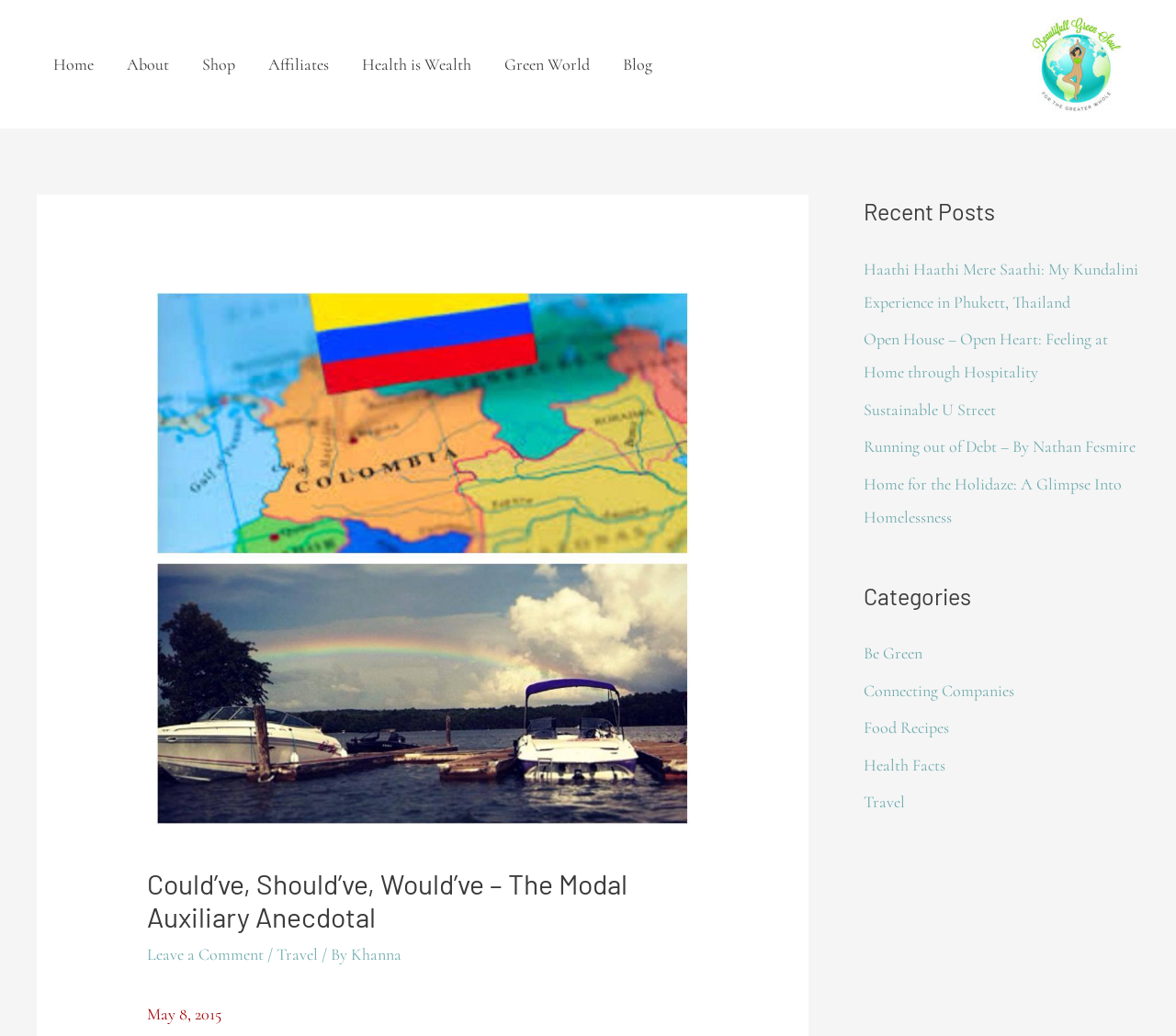Give the bounding box coordinates for the element described by: "Khanna".

[0.298, 0.911, 0.341, 0.931]